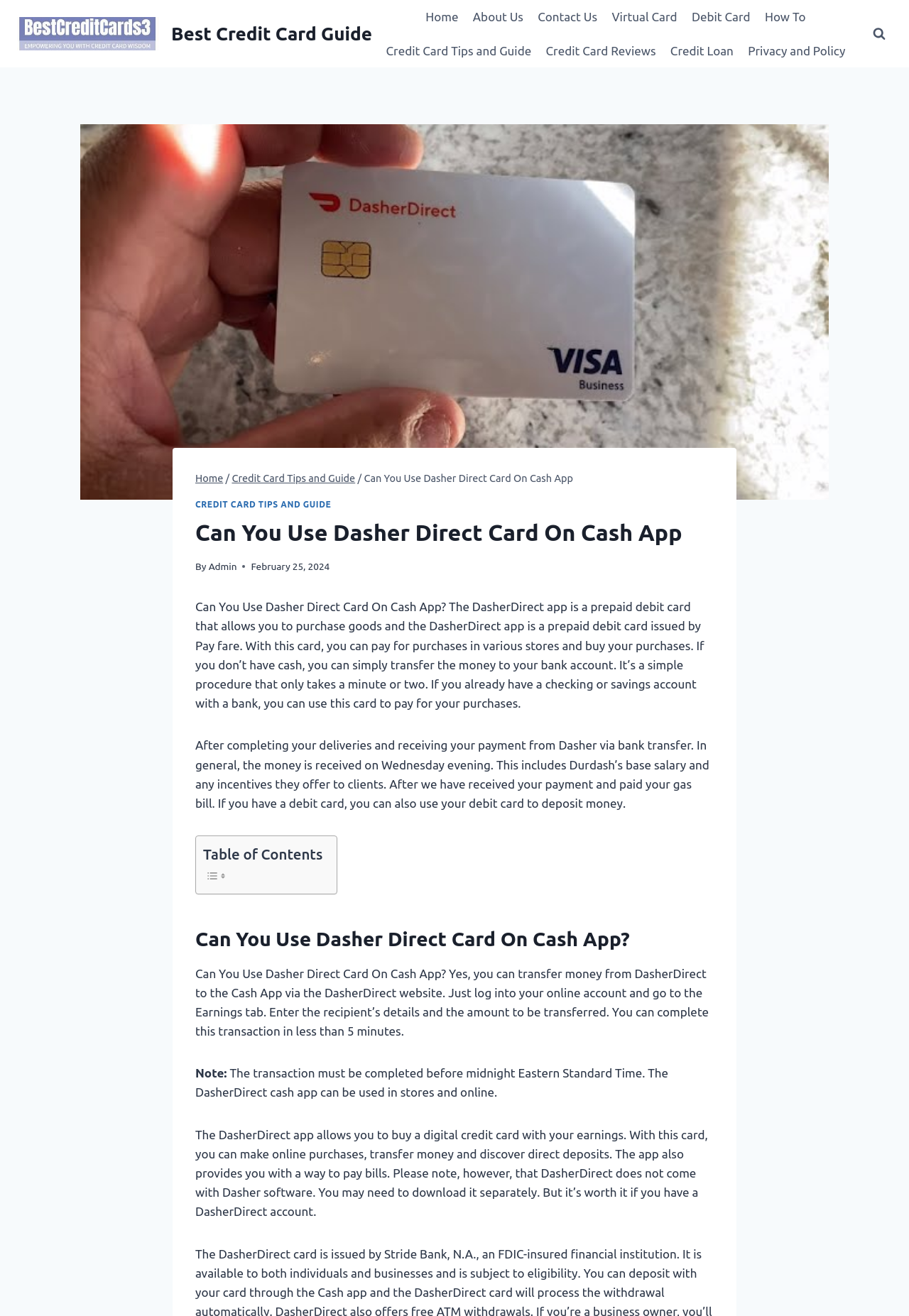Answer the question using only one word or a concise phrase: What is the name of the debit card mentioned?

DasherDirect